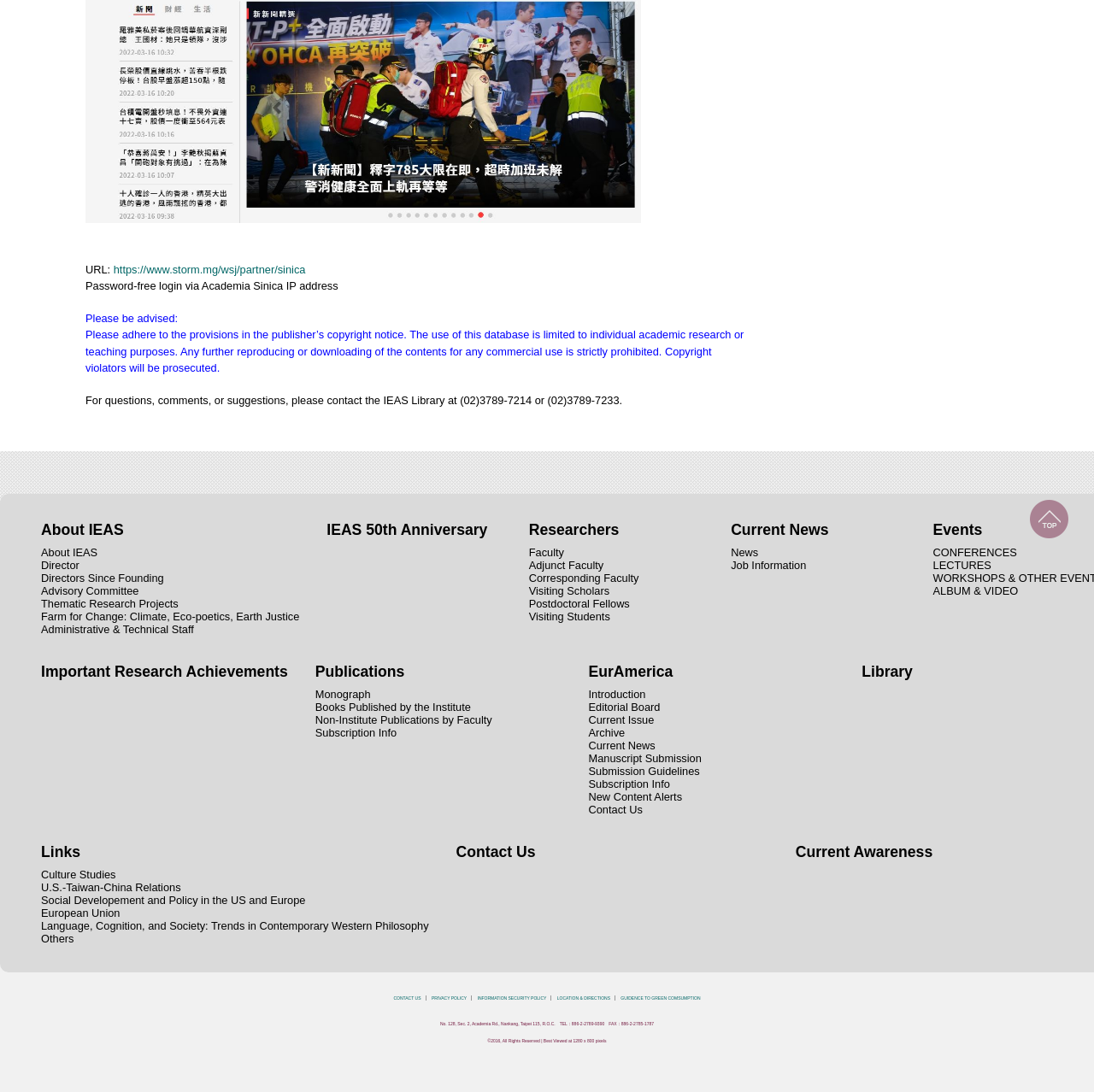Based on the element description IEAS 50th Anniversary, identify the bounding box coordinates for the UI element. The coordinates should be in the format (top-left x, top-left y, bottom-right x, bottom-right y) and within the 0 to 1 range.

[0.299, 0.478, 0.458, 0.5]